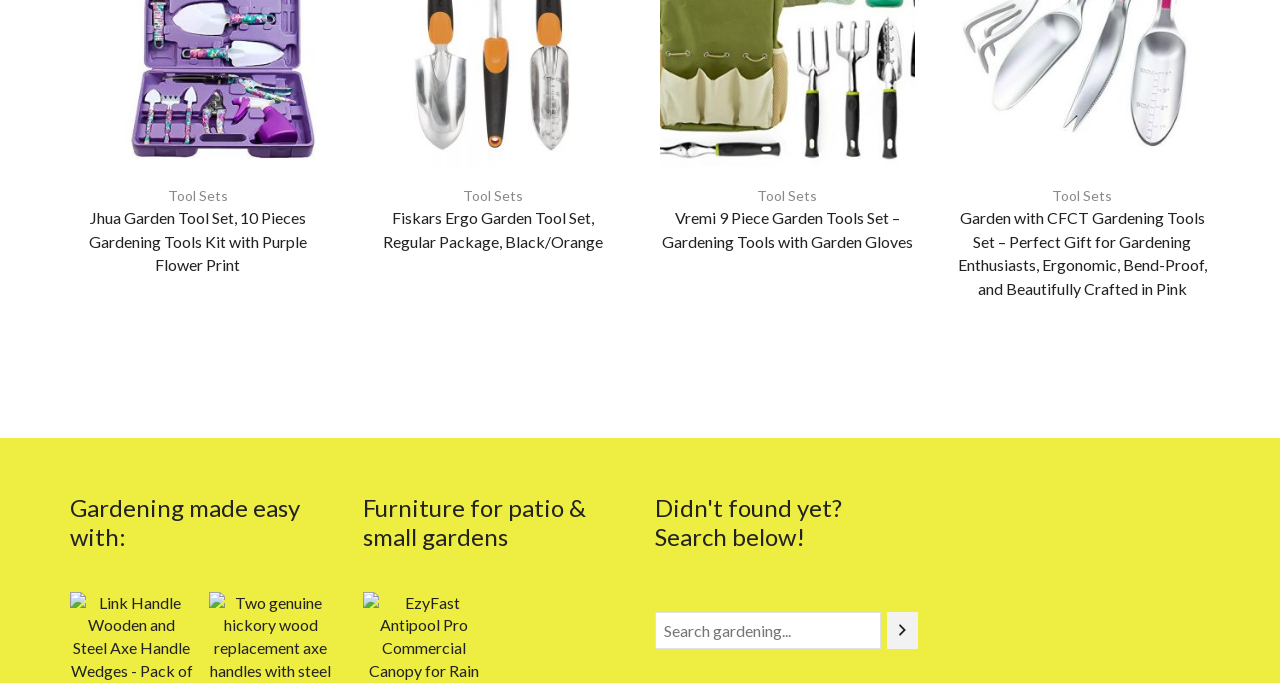Please identify the bounding box coordinates of the element's region that I should click in order to complete the following instruction: "See at Amazon". The bounding box coordinates consist of four float numbers between 0 and 1, i.e., [left, top, right, bottom].

[0.071, 0.173, 0.155, 0.226]